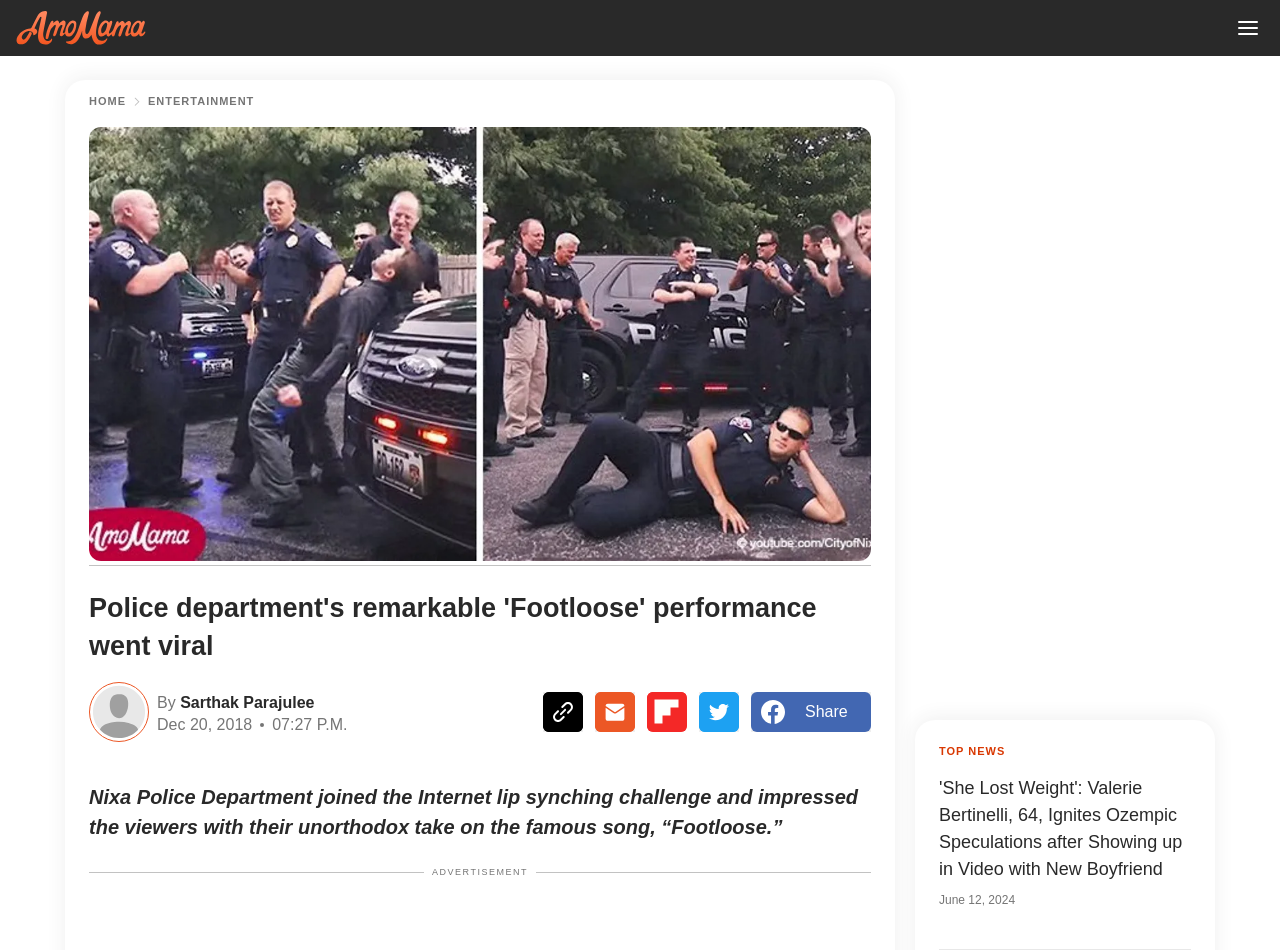Who is the author of the article?
Please provide a detailed answer to the question.

The answer can be found in the link element with the text 'Sarthak Parajulee' which is located at [0.137, 0.727, 0.246, 0.75]. This element is a child of the link element with the text 'author'.